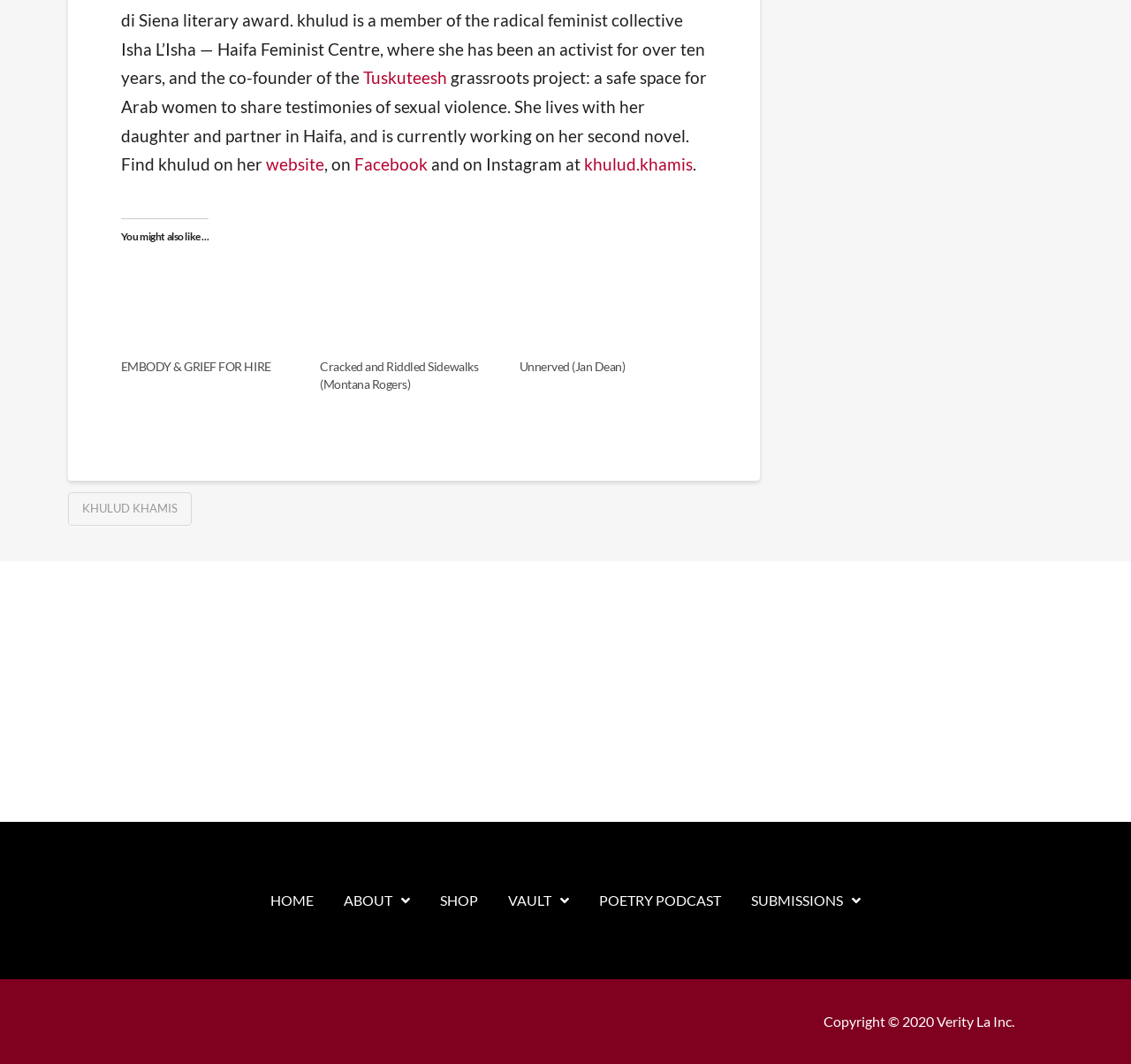Utilize the details in the image to give a detailed response to the question: What is the title of the first recommended work?

The webpage has a section titled 'You might also like...' which lists several recommended works. The first recommended work is titled 'EMBODY & GRIEF FOR HIRE', which is mentioned in the text and has a corresponding link.